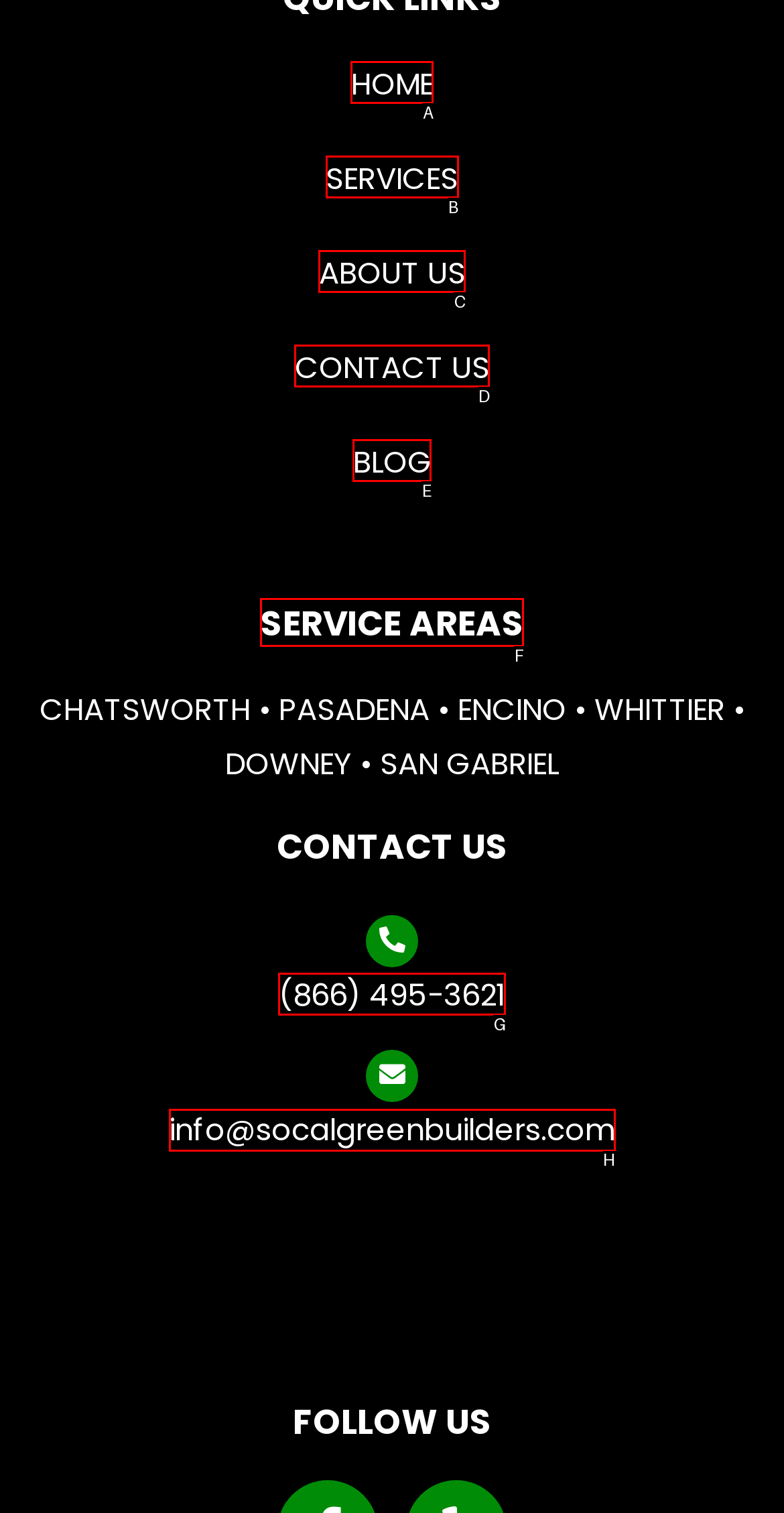Tell me which option best matches the description: SERVICE AREAS
Answer with the option's letter from the given choices directly.

F